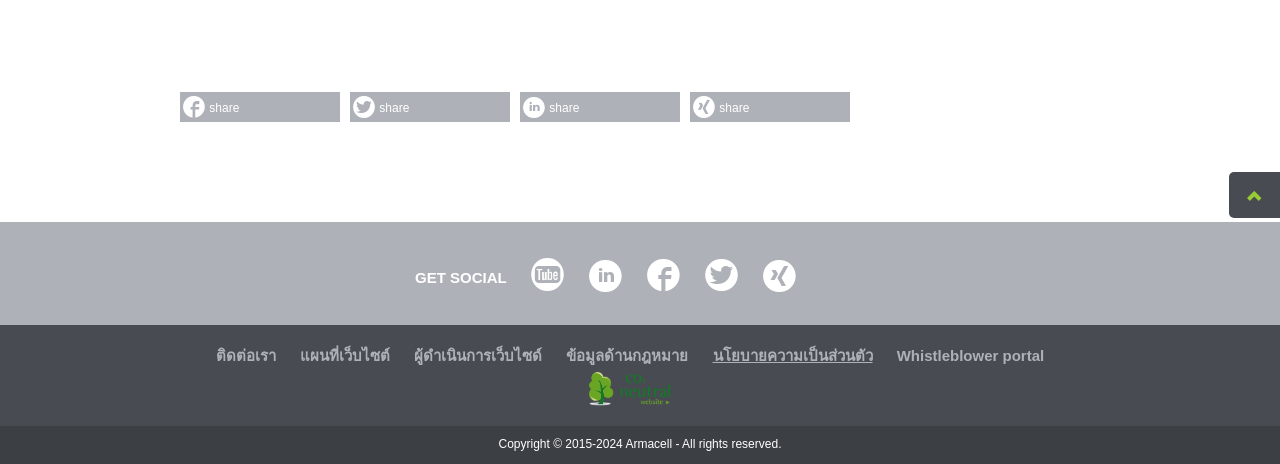Use a single word or phrase to answer the question:
What is the text above the social media links?

GET SOCIAL